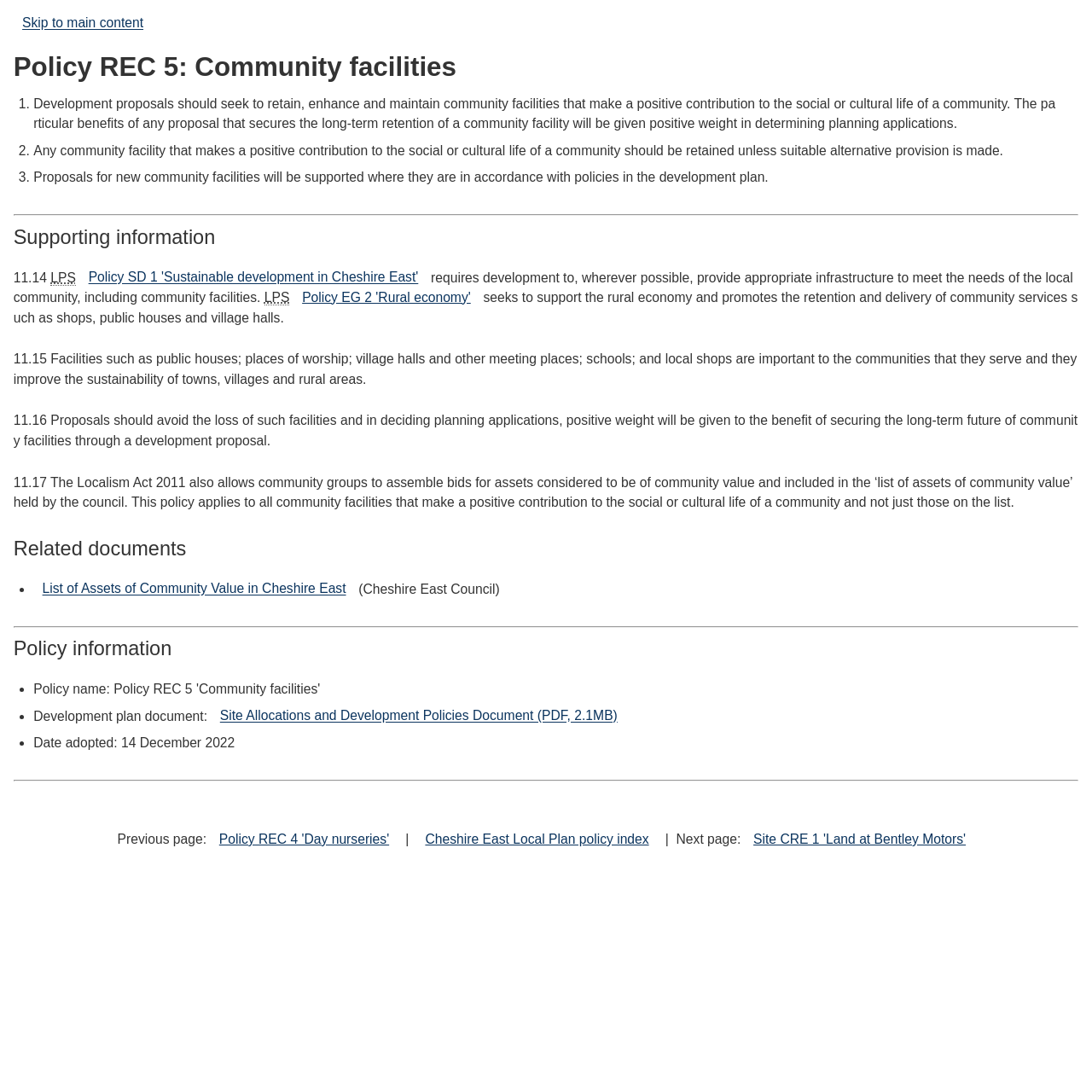Please determine the bounding box coordinates for the UI element described here. Use the format (top-left x, top-left y, bottom-right x, bottom-right y) with values bounded between 0 and 1: Skip to main content

[0.012, 0.006, 0.139, 0.036]